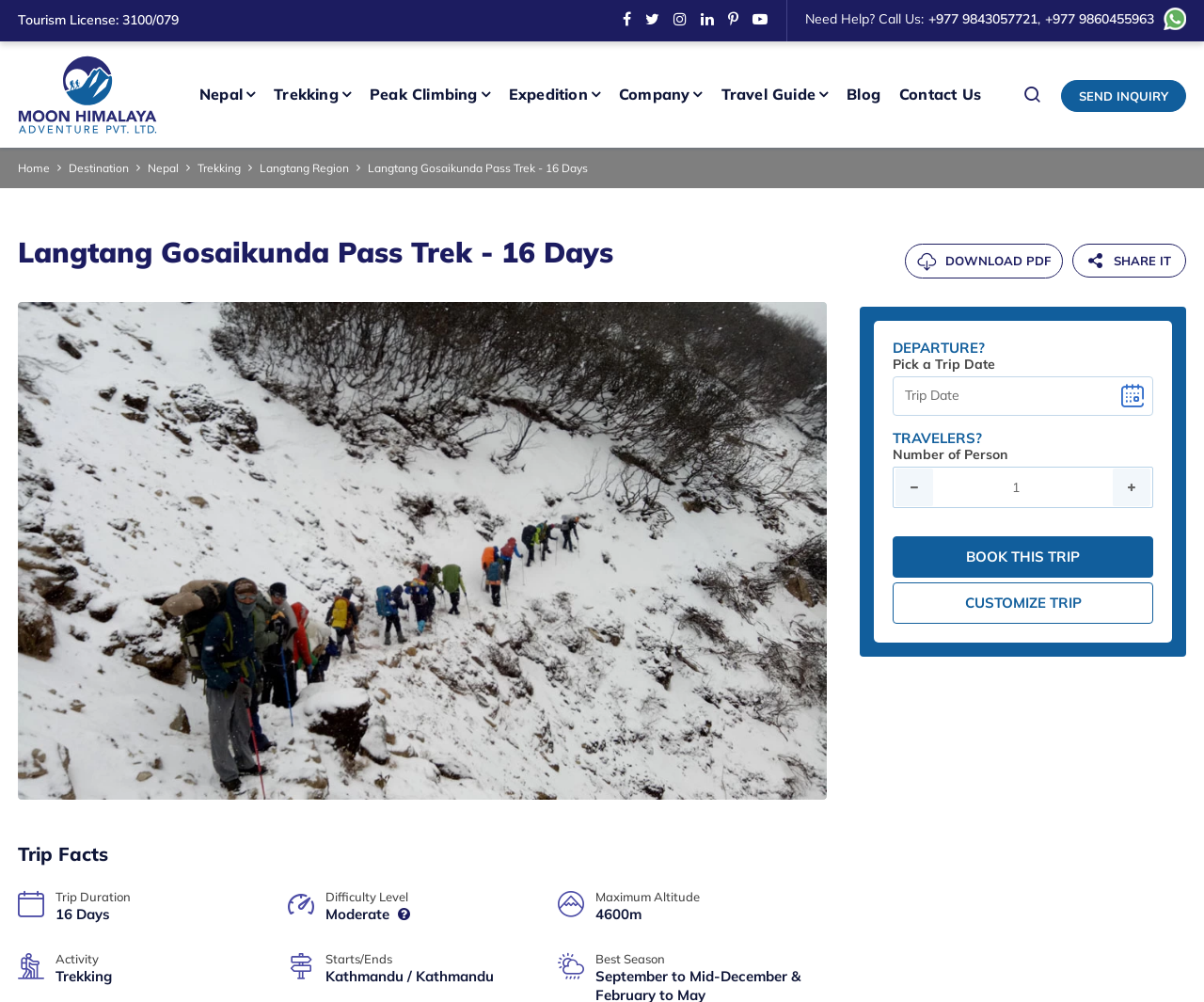Provide the bounding box coordinates for the area that should be clicked to complete the instruction: "Download the PDF".

[0.752, 0.243, 0.883, 0.278]